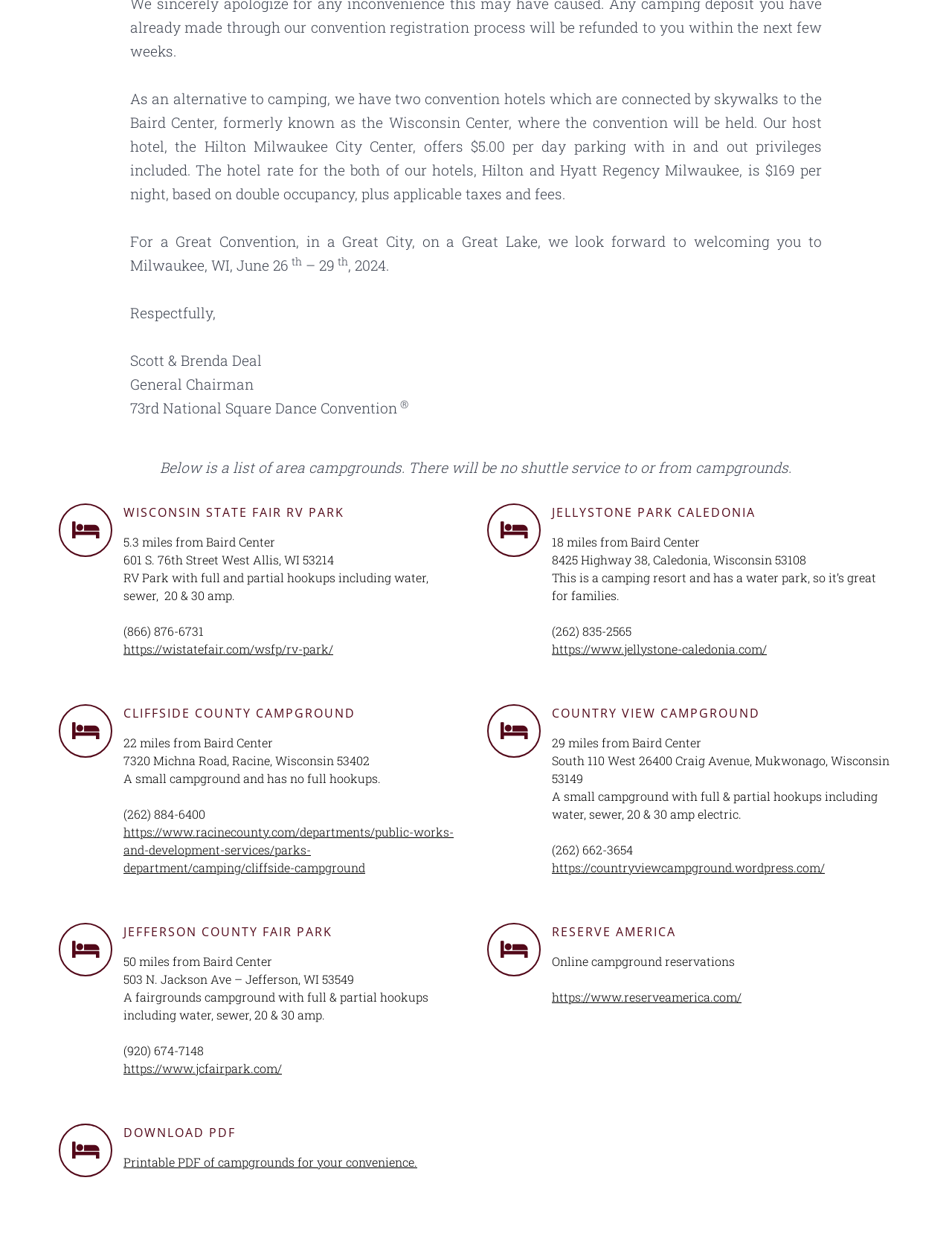Determine the bounding box coordinates (top-left x, top-left y, bottom-right x, bottom-right y) of the UI element described in the following text: https://www.reserveamerica.com/﻿

[0.58, 0.789, 0.779, 0.803]